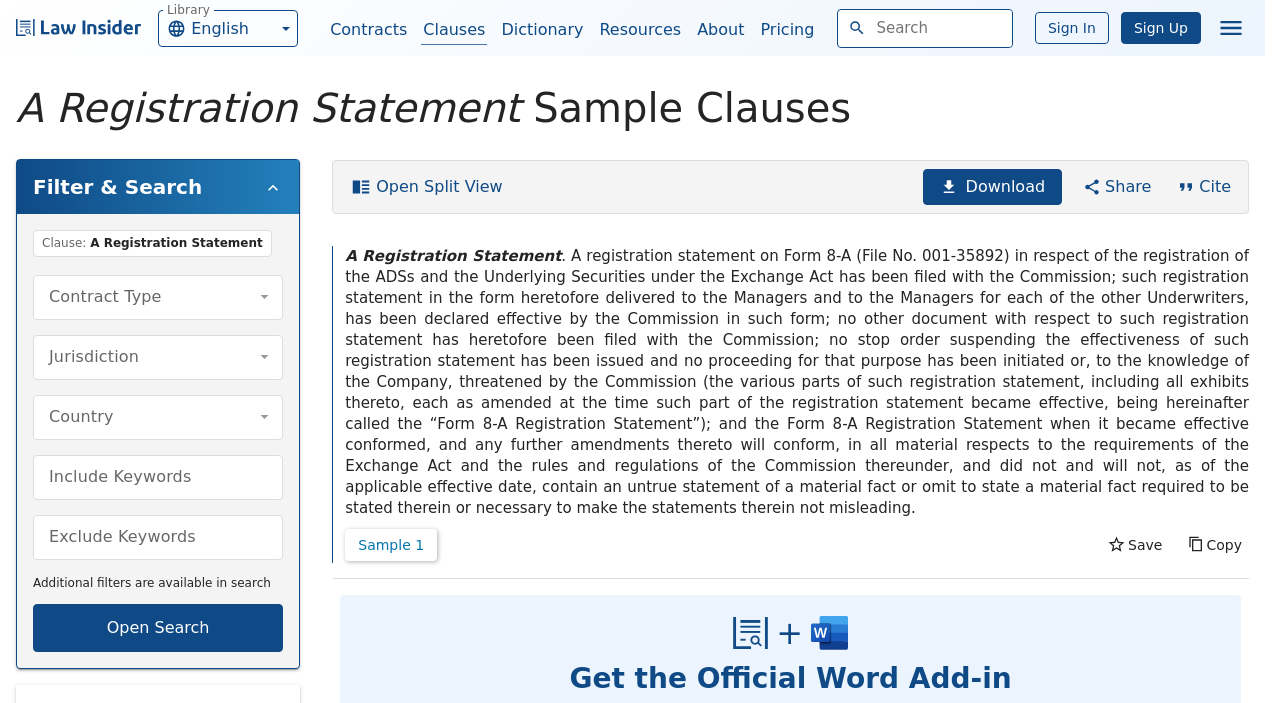Using the information shown in the image, answer the question with as much detail as possible: What is the purpose of the 'Filter & Search' section?

I inferred the purpose of the 'Filter & Search' section by looking at the elements within it, such as the text 'Clause', 'Contract Type', 'Jurisdiction', and 'Include Keywords', which suggest that it is used to filter and search clauses.